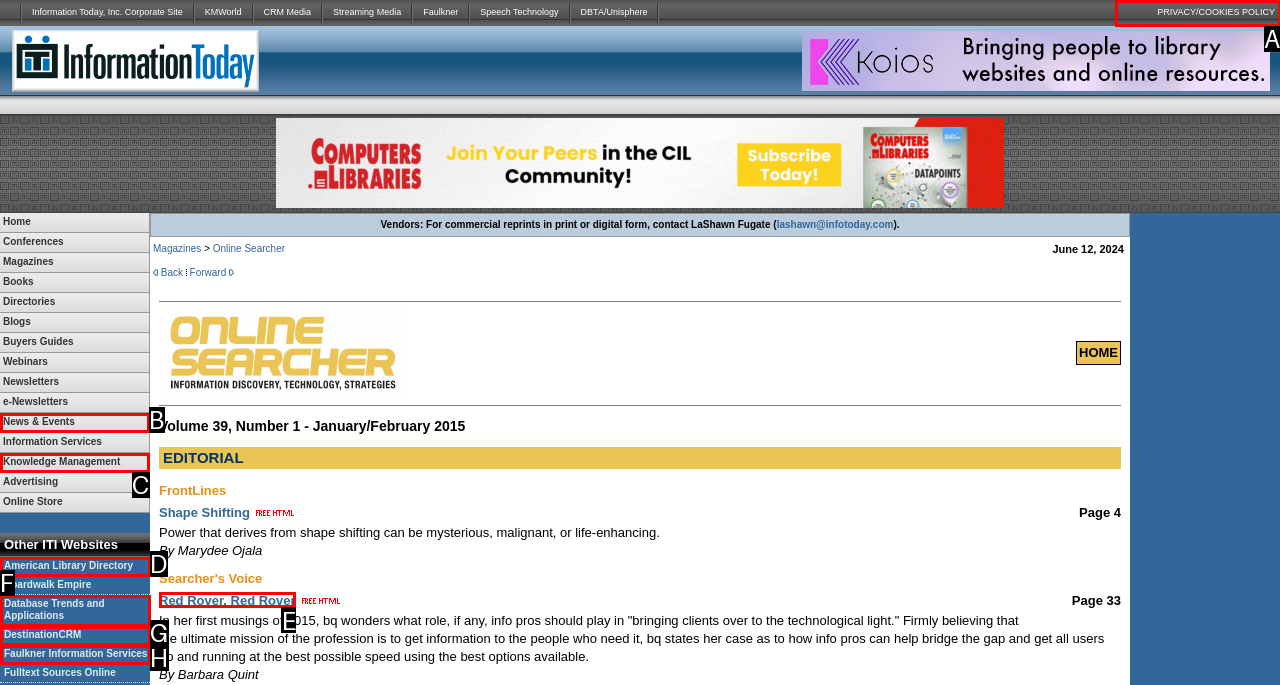Identify the UI element described as: Database Trends and Applications
Answer with the option's letter directly.

F